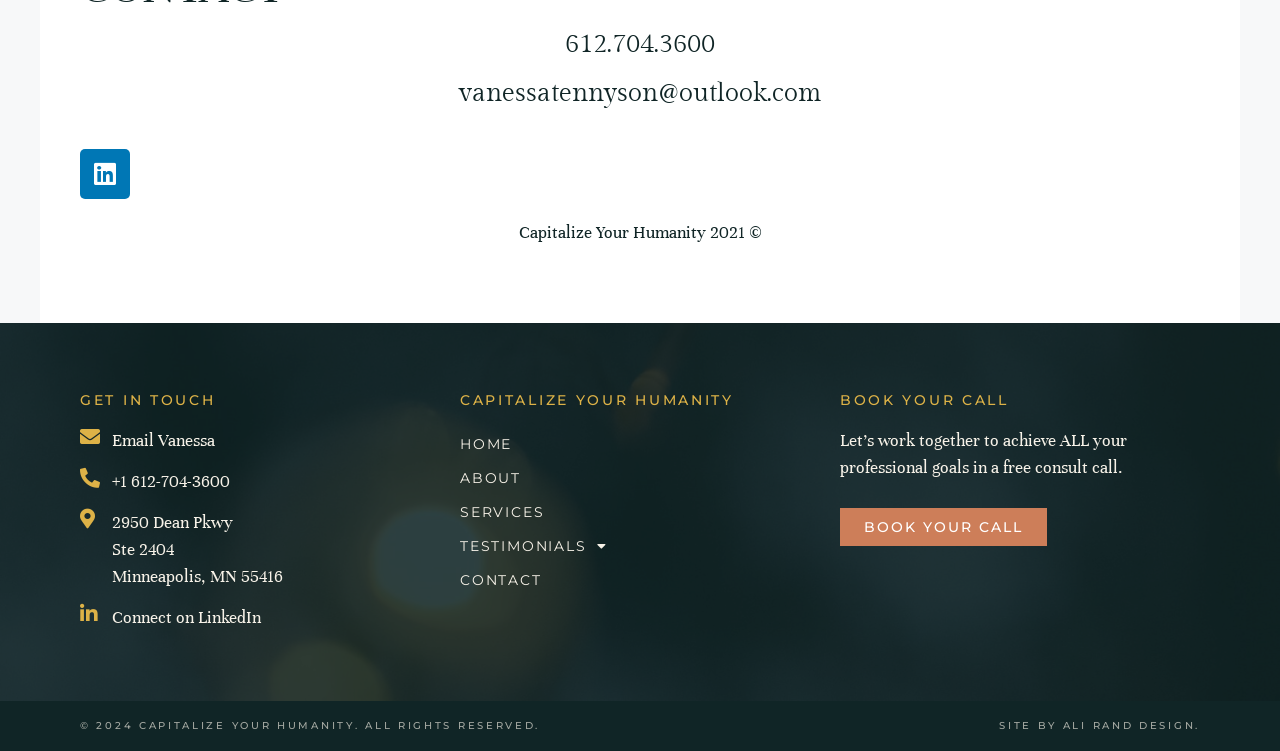Can you pinpoint the bounding box coordinates for the clickable element required for this instruction: "Connect with Vanessa on LinkedIn"? The coordinates should be four float numbers between 0 and 1, i.e., [left, top, right, bottom].

[0.062, 0.804, 0.344, 0.84]